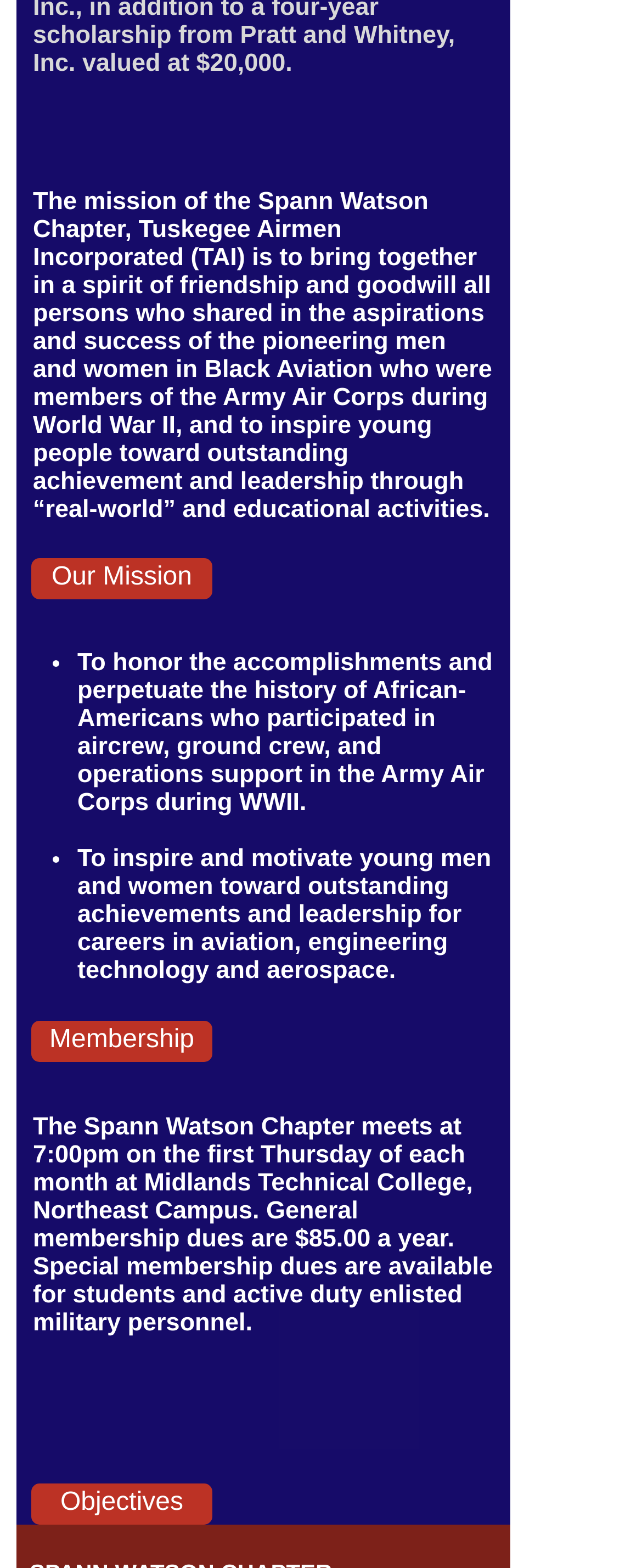What is the third objective of the Spann Watson Chapter?
Refer to the image and respond with a one-word or short-phrase answer.

To inspire and motivate young men and women